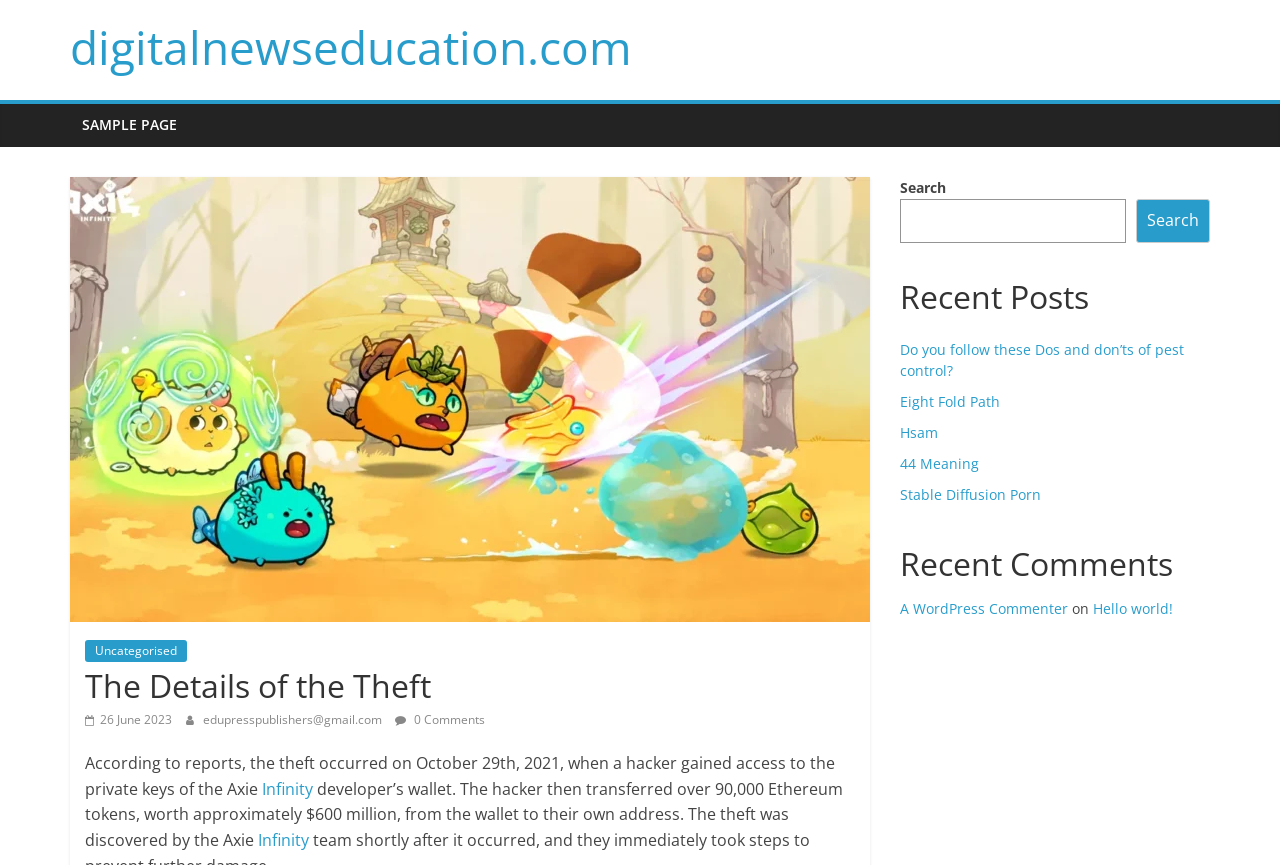What is the value of the stolen Ethereum tokens?
Using the image, provide a concise answer in one word or a short phrase.

$600 million